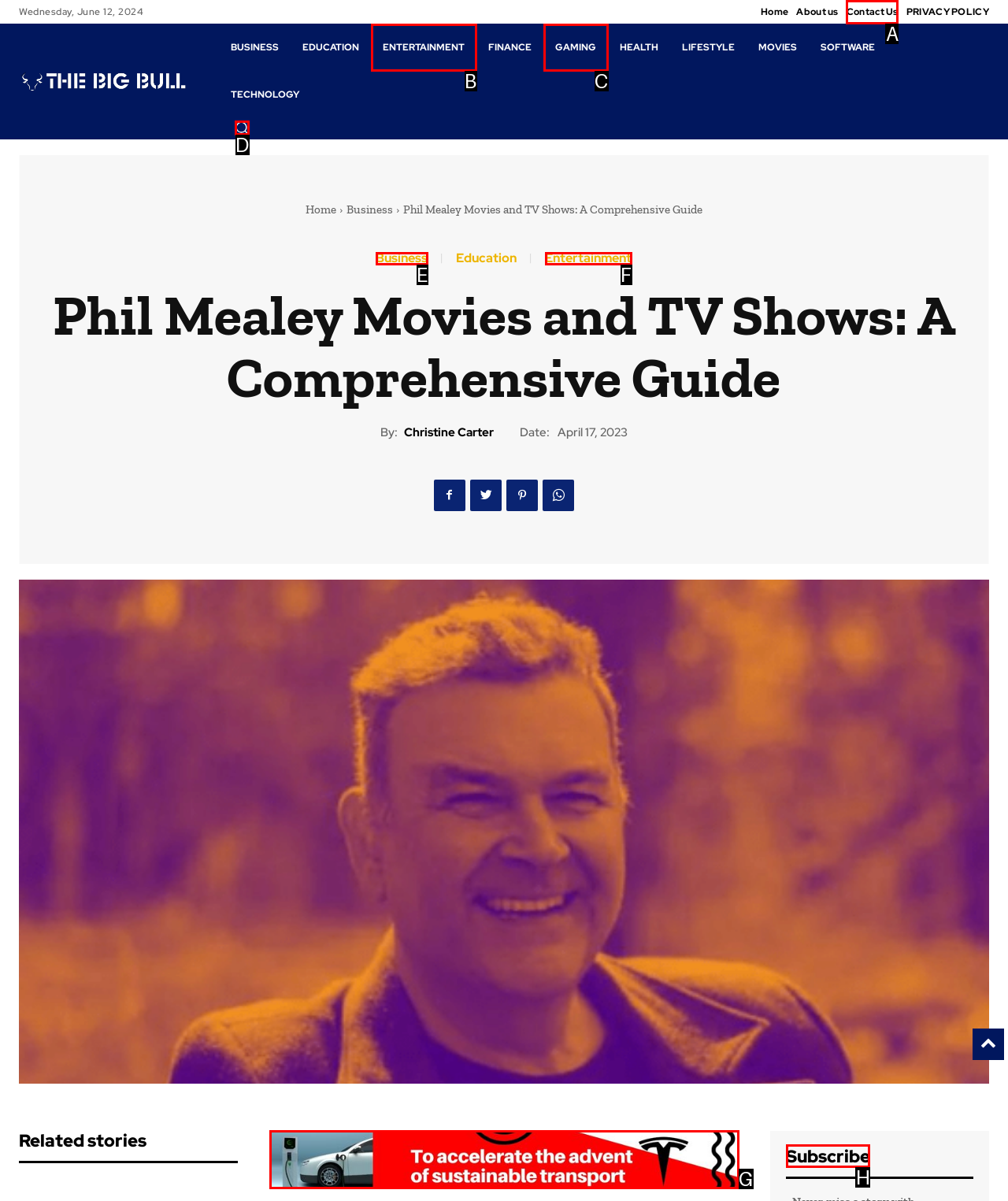Indicate which lettered UI element to click to fulfill the following task: Subscribe
Provide the letter of the correct option.

H